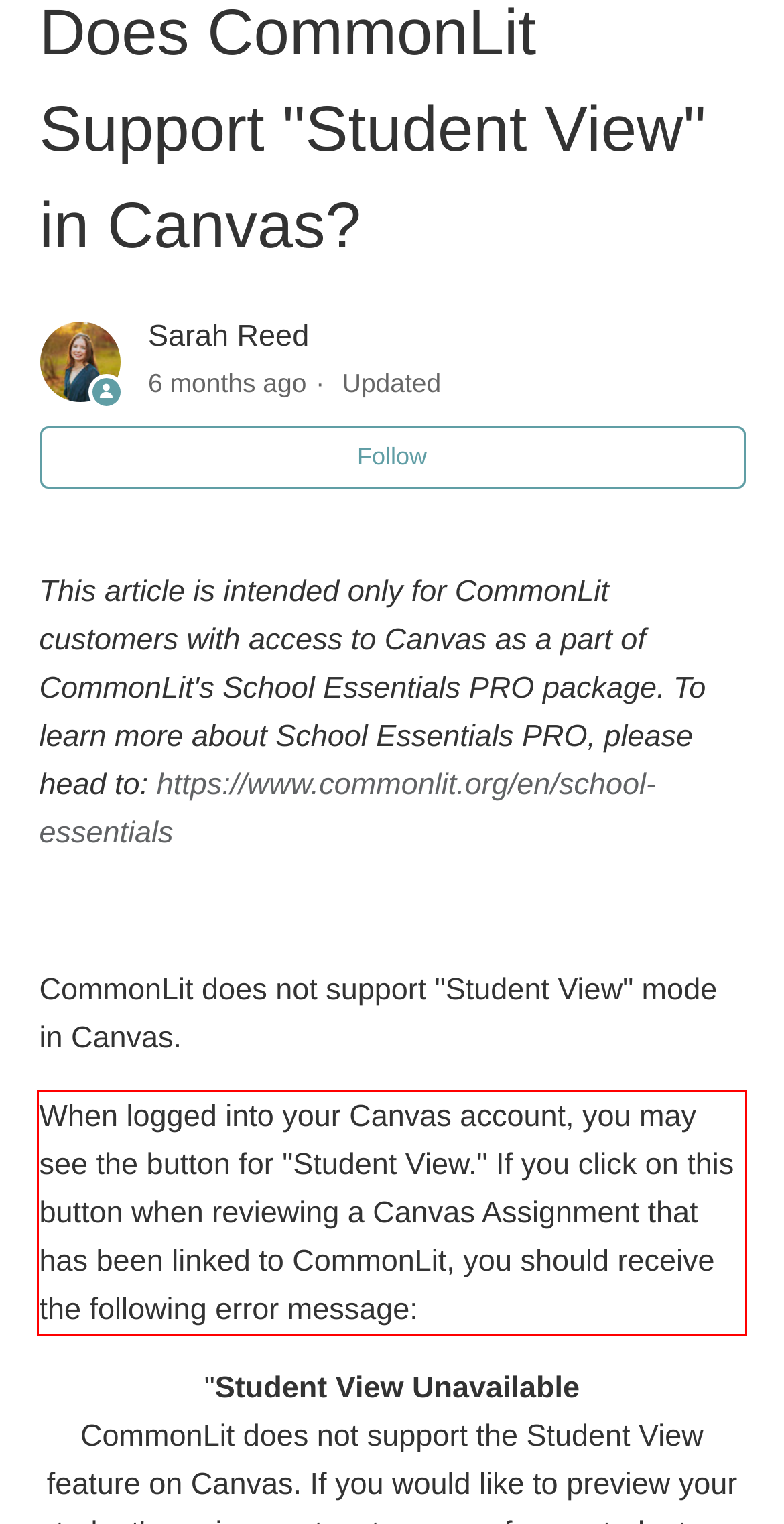Given a screenshot of a webpage containing a red bounding box, perform OCR on the text within this red bounding box and provide the text content.

When logged into your Canvas account, you may see the button for "Student View." If you click on this button when reviewing a Canvas Assignment that has been linked to CommonLit, you should receive the following error message: